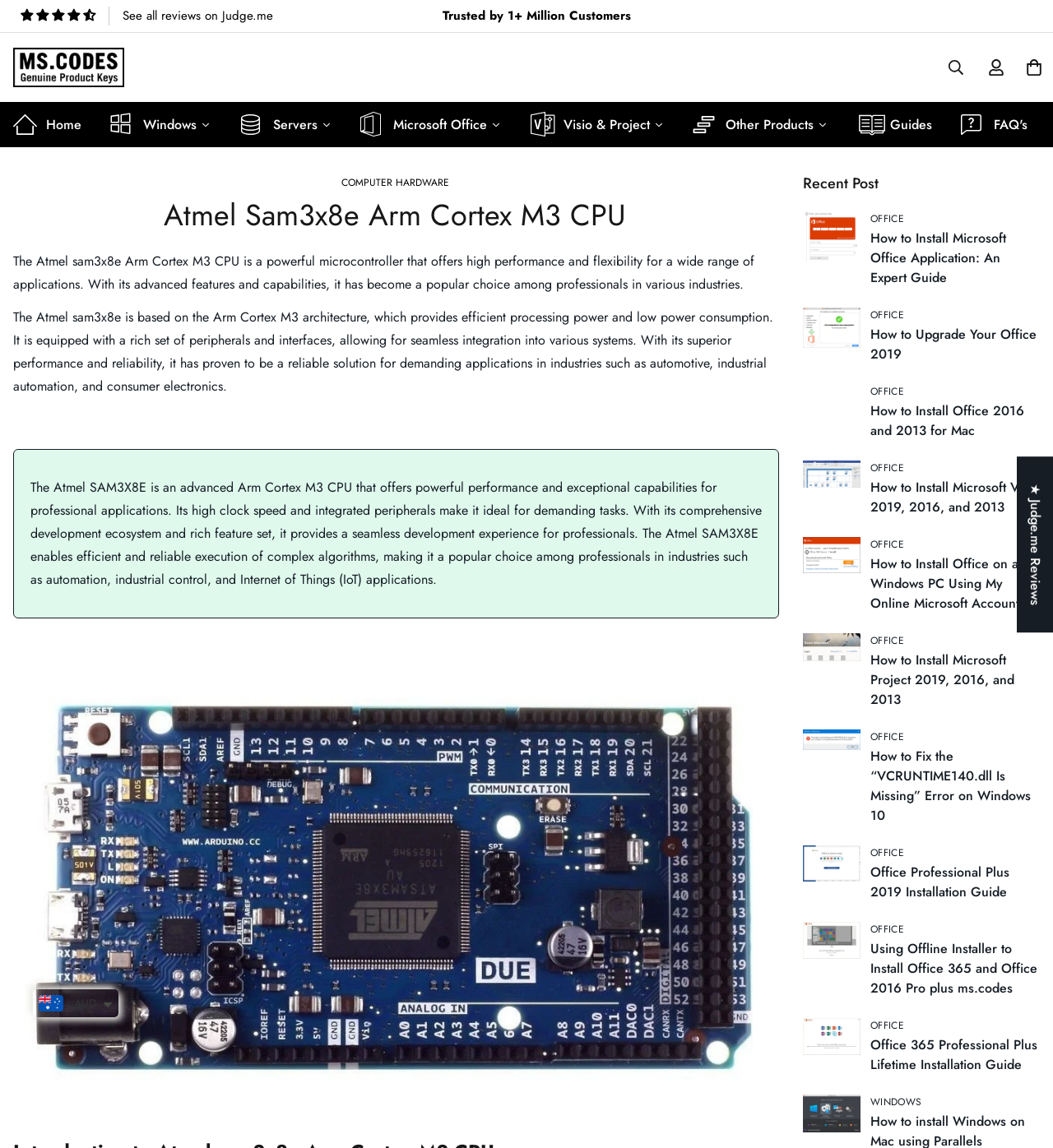What is the currency symbol displayed on the webpage?
Refer to the screenshot and respond with a concise word or phrase.

AUD